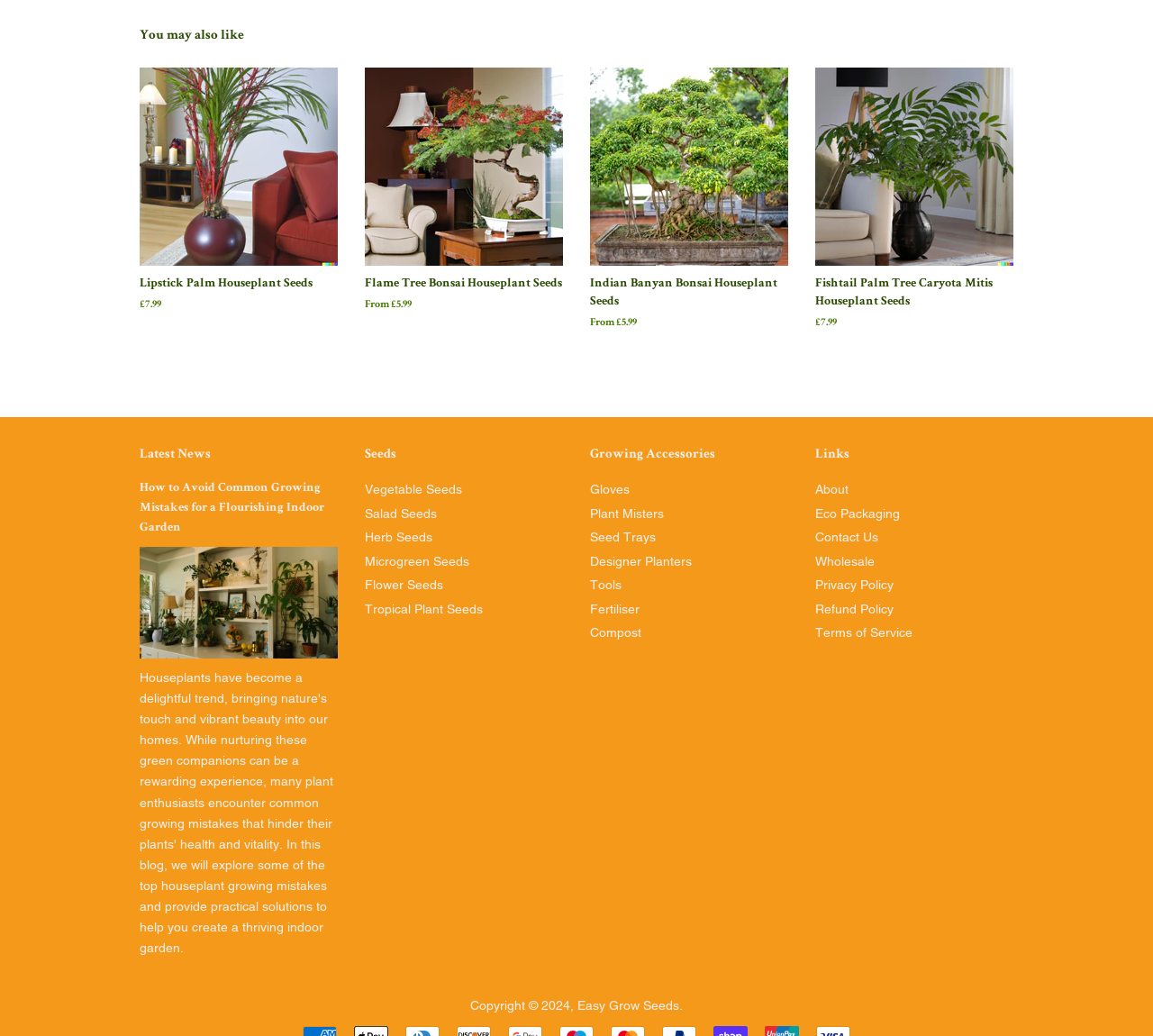Determine the bounding box coordinates of the clickable element to achieve the following action: 'Check Fishtail Palm Tree Caryota Mitis Houseplant Seeds'. Provide the coordinates as four float values between 0 and 1, formatted as [left, top, right, bottom].

[0.707, 0.065, 0.879, 0.351]